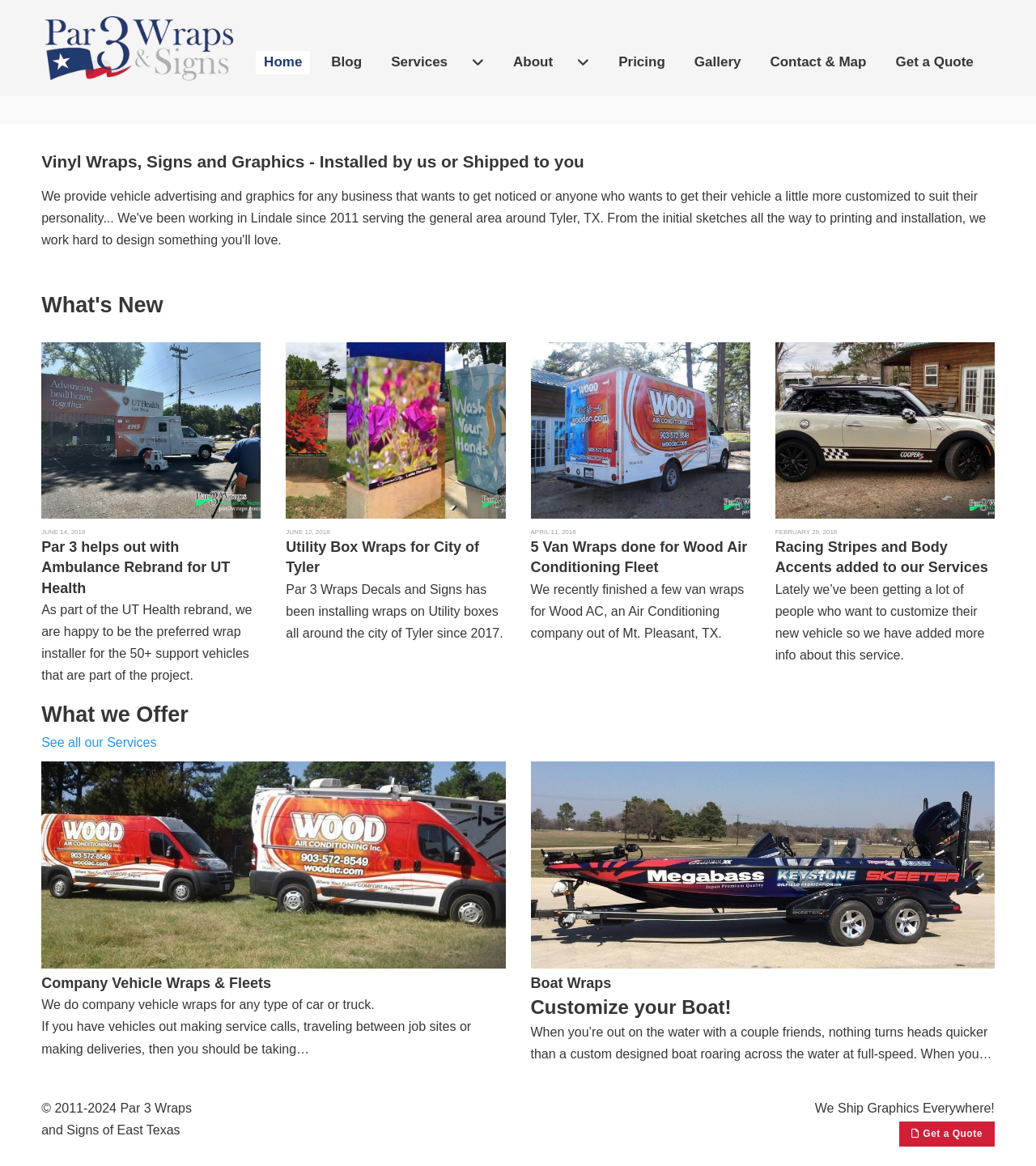Locate the bounding box of the UI element described by: "About" in the given webpage screenshot.

[0.488, 0.044, 0.542, 0.064]